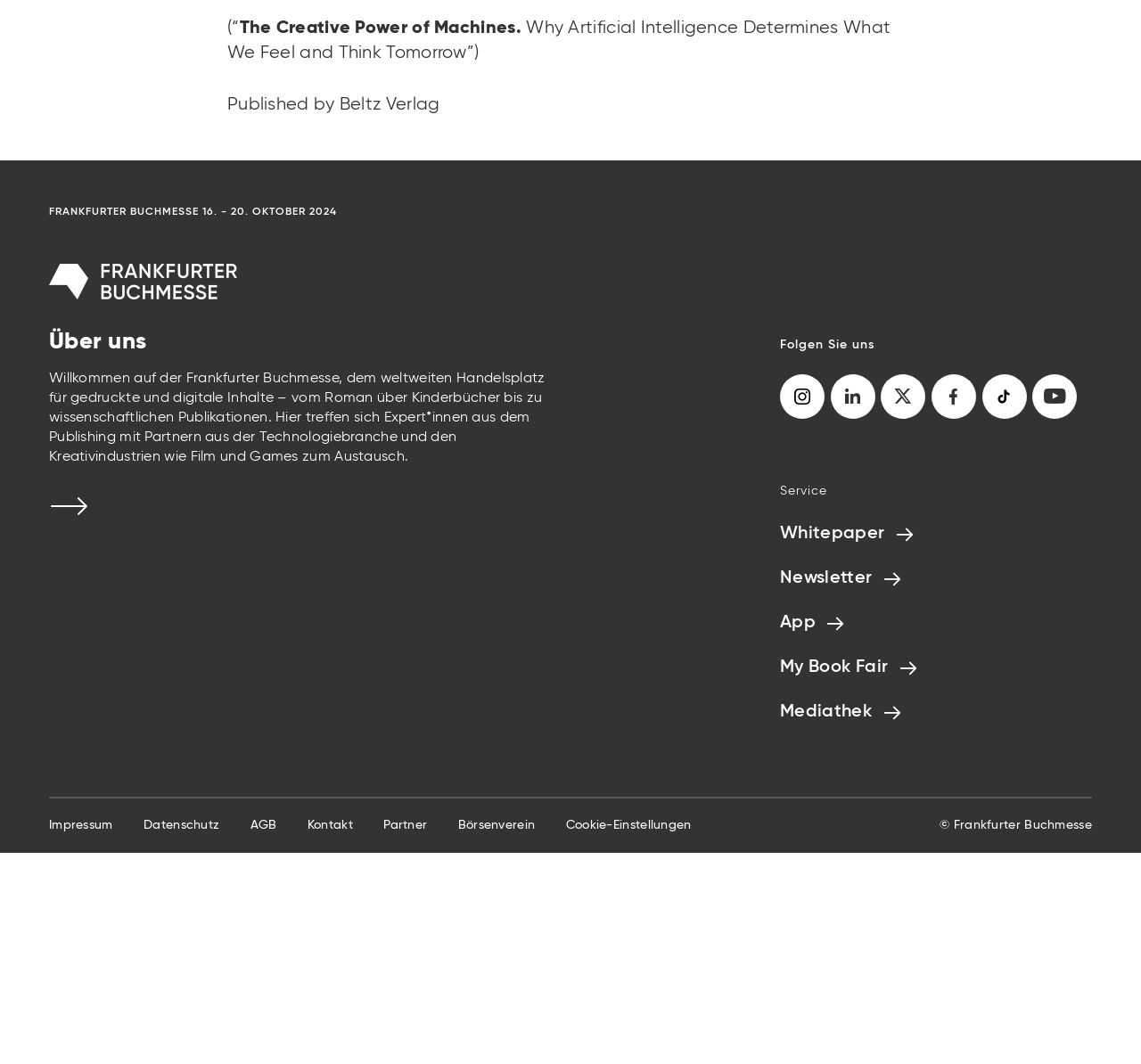Please locate the clickable area by providing the bounding box coordinates to follow this instruction: "Click on Über uns".

[0.043, 0.466, 0.078, 0.486]